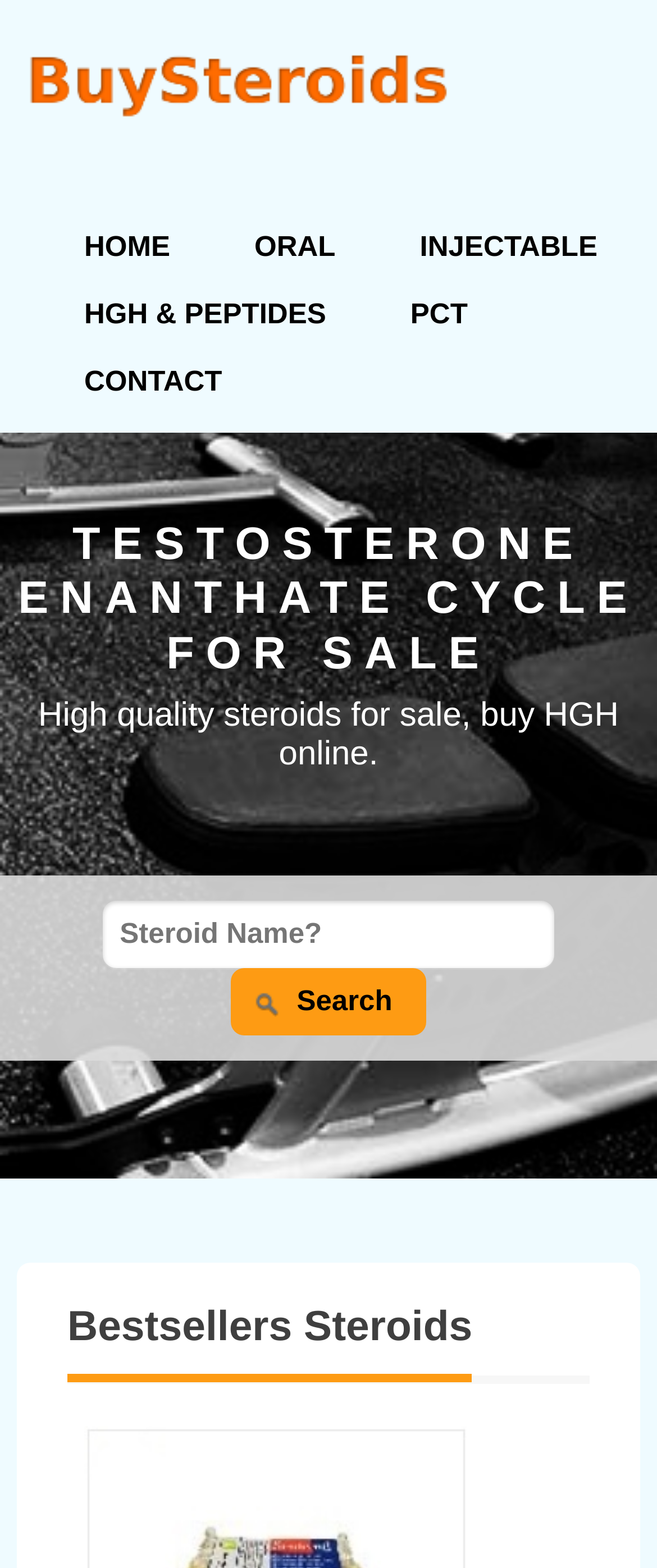Determine the coordinates of the bounding box that should be clicked to complete the instruction: "Contact us". The coordinates should be represented by four float numbers between 0 and 1: [left, top, right, bottom].

[0.103, 0.222, 0.364, 0.265]